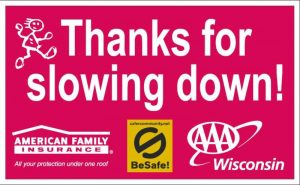What is the purpose of the 'BeSafe!' logo? Based on the screenshot, please respond with a single word or phrase.

To encourage safe driving